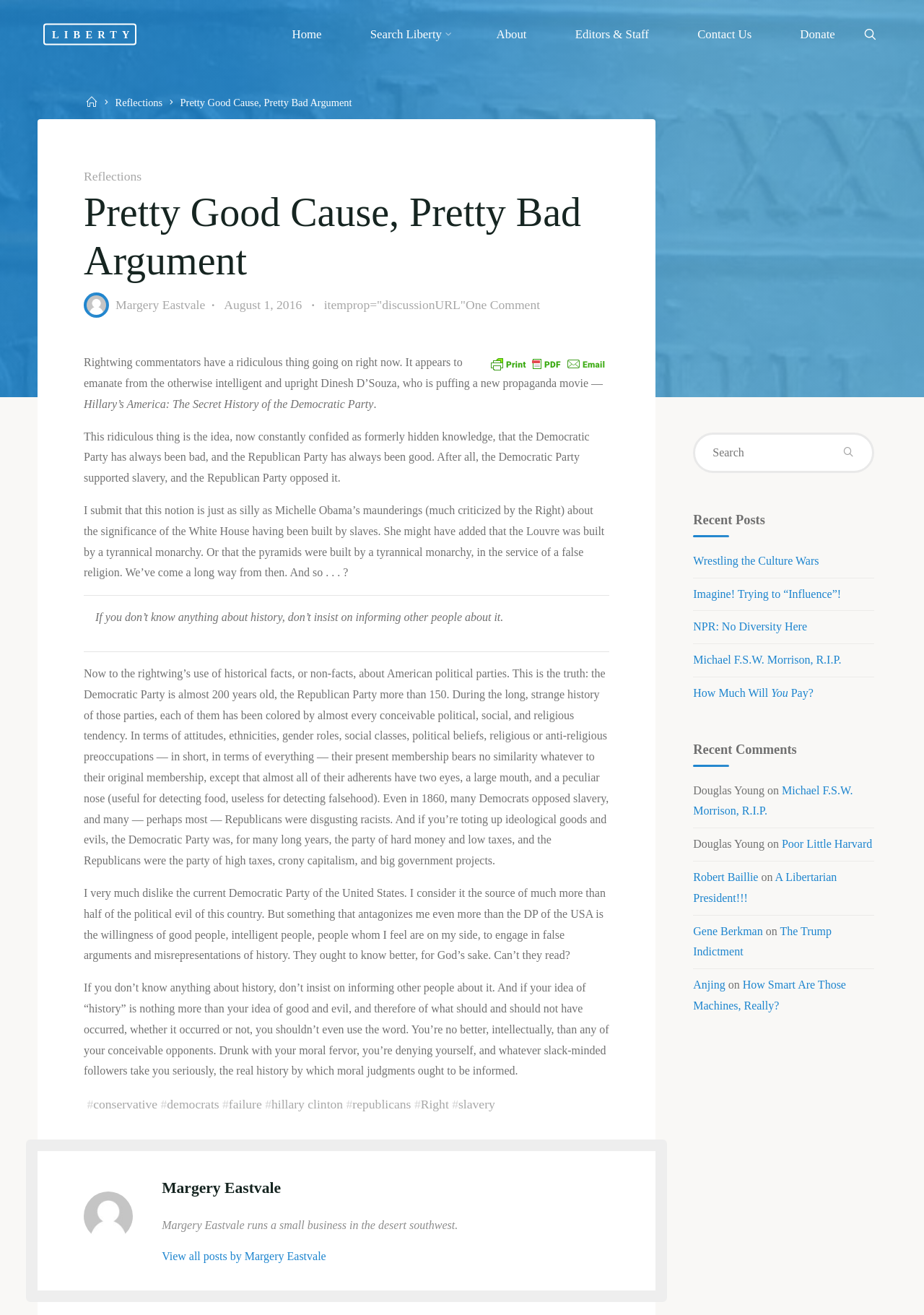Locate the bounding box coordinates of the element you need to click to accomplish the task described by this instruction: "Click on the 'Home' link".

[0.29, 0.005, 0.374, 0.047]